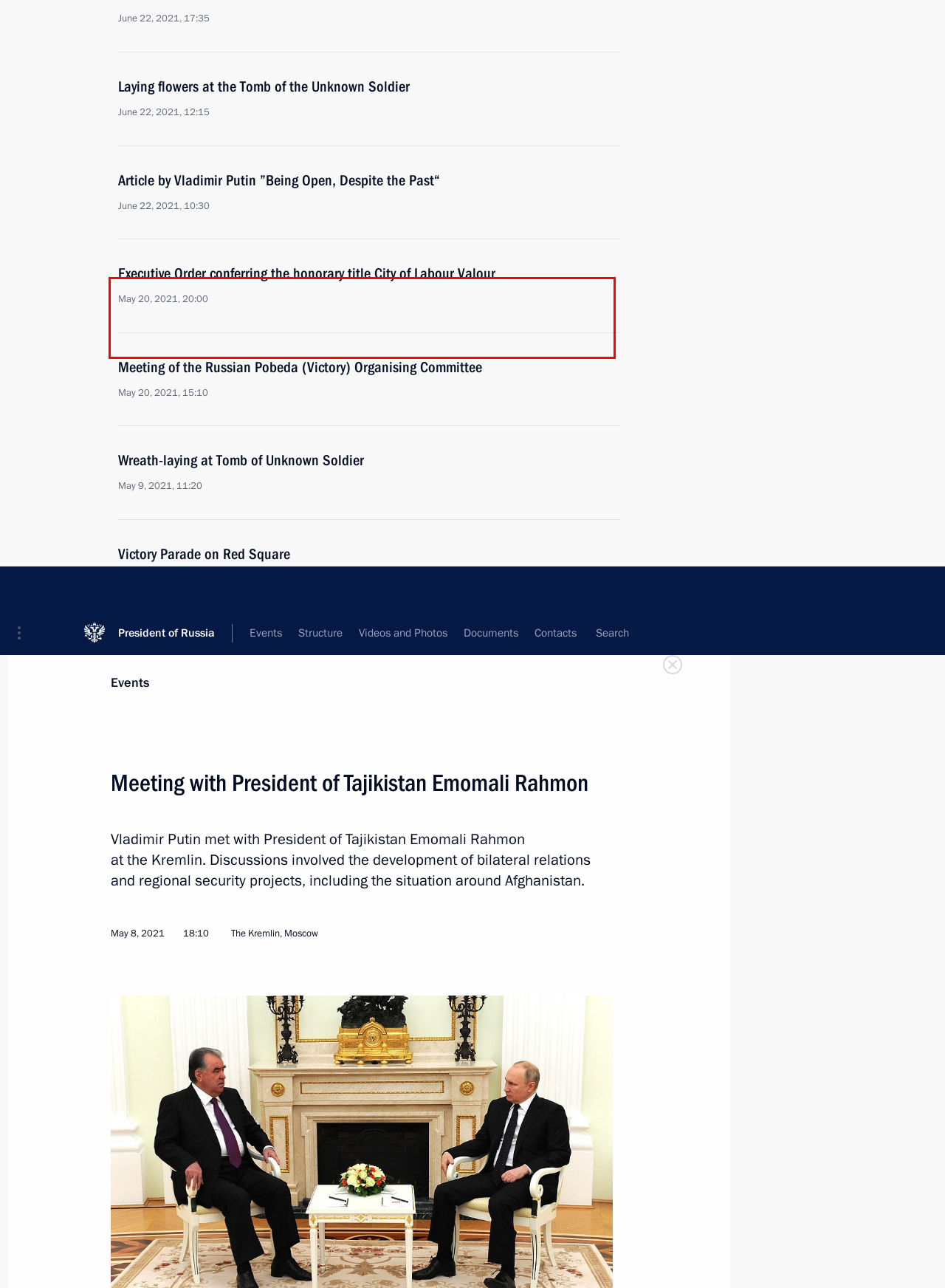Identify the text inside the red bounding box in the provided webpage screenshot and transcribe it.

Today Russian-Tajikistani relations are developing dynamically in all areas of cooperation. Russia is our main trade and economic partner, while our ties in culture are also strengthening. I would like to single out our close cooperation in security. Our relations within the CIS, SCO and CSTO continue to develop.